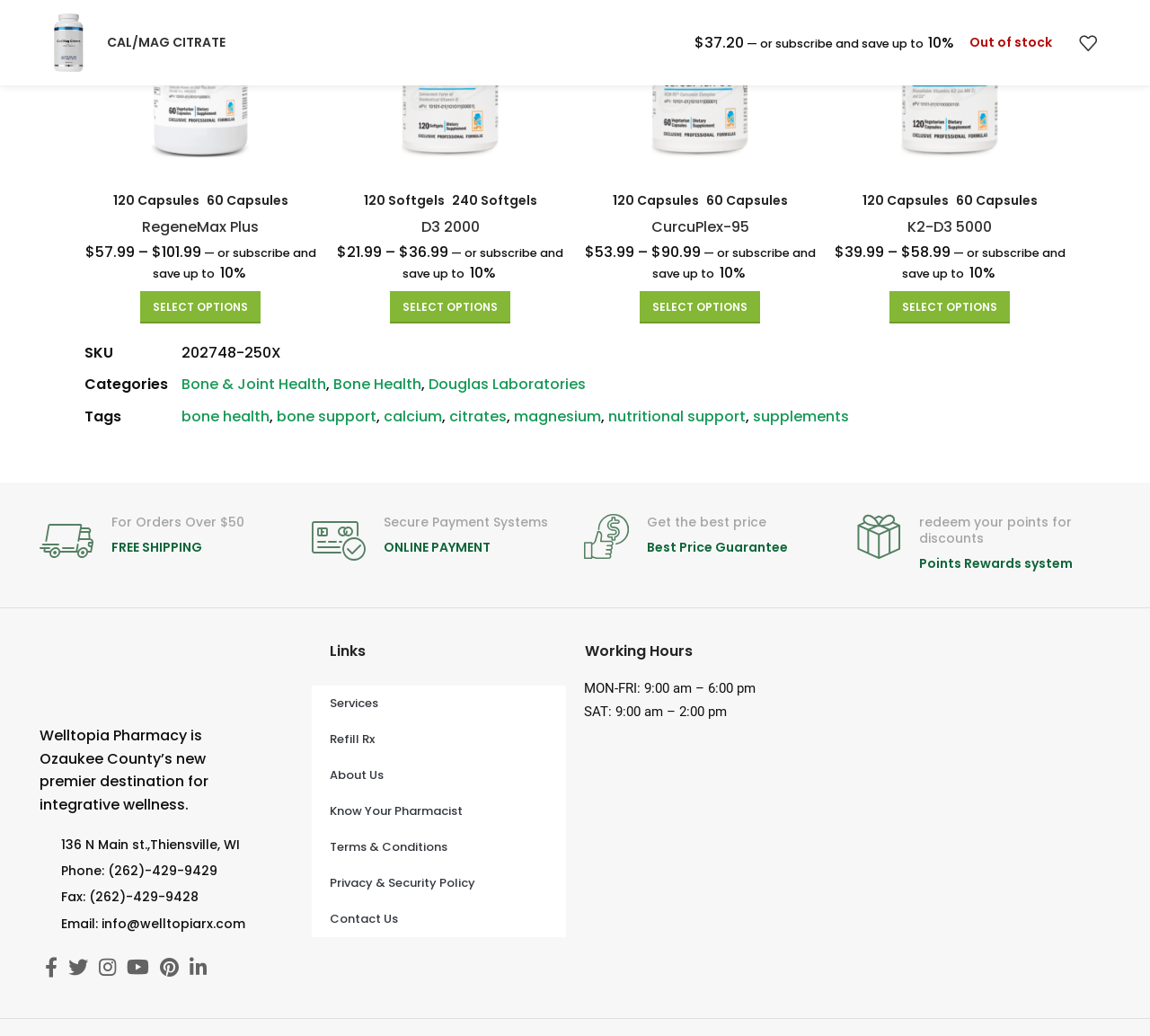Locate the bounding box coordinates of the clickable element to fulfill the following instruction: "Enter your name". Provide the coordinates as four float numbers between 0 and 1 in the format [left, top, right, bottom].

None